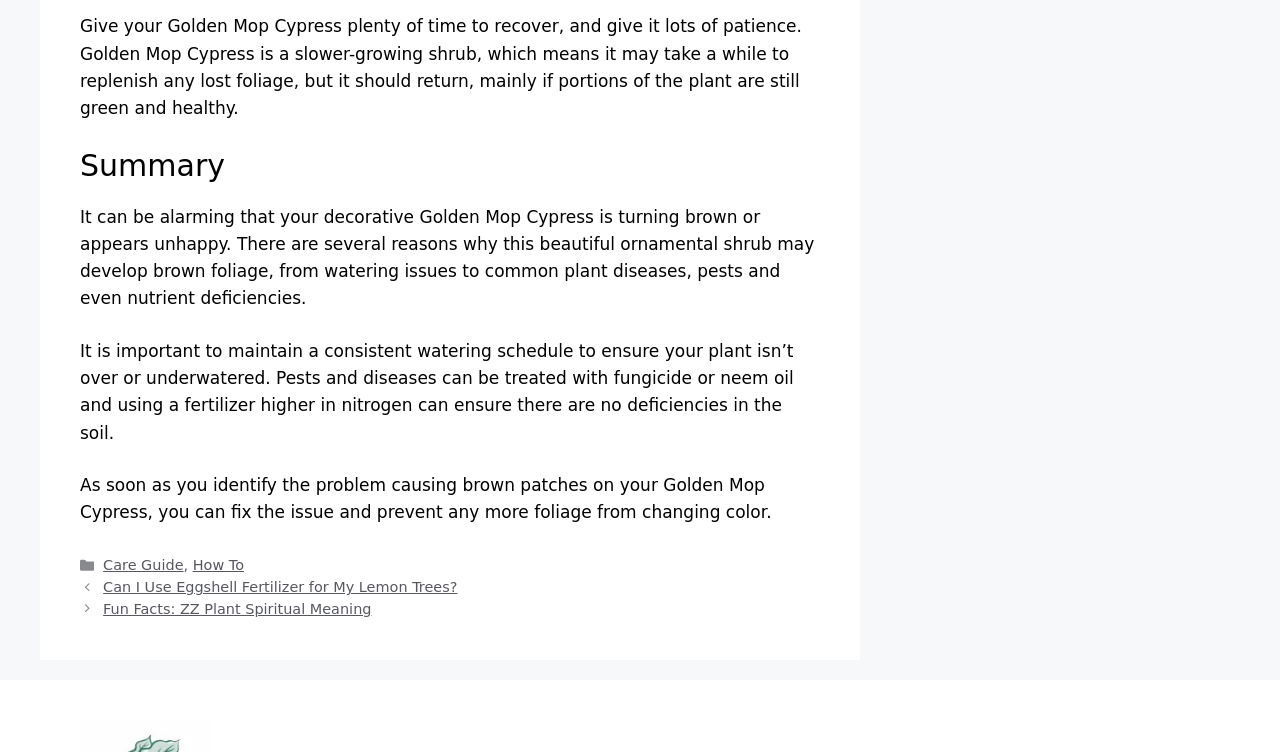Answer the question below using just one word or a short phrase: 
What is the purpose of using neem oil?

To treat pests and diseases